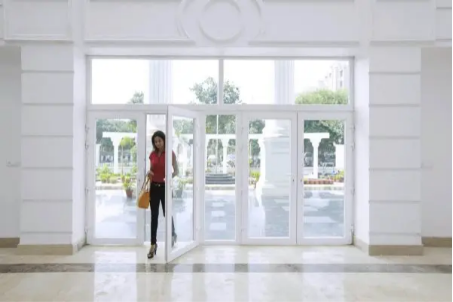Give a thorough explanation of the elements present in the image.

The image features a woman standing confidently in front of an elegant open double door, showcasing the aesthetic appeal of Forever Green Windows. The modern interior, characterized by bright, clean lines and a spacious layout, highlights the windows’ ability to enhance natural light and overall ambiance. With lush greenery visible in the background, the scene underscores the connection between premium uPVC double glazing and improved safety, energy efficiency, and thermal comfort for homes in Bringelly. This visual representation aligns seamlessly with Forevergreen Windows’ commitment to providing high-quality, customized window solutions that elevate residential design while minimizing maintenance needs.